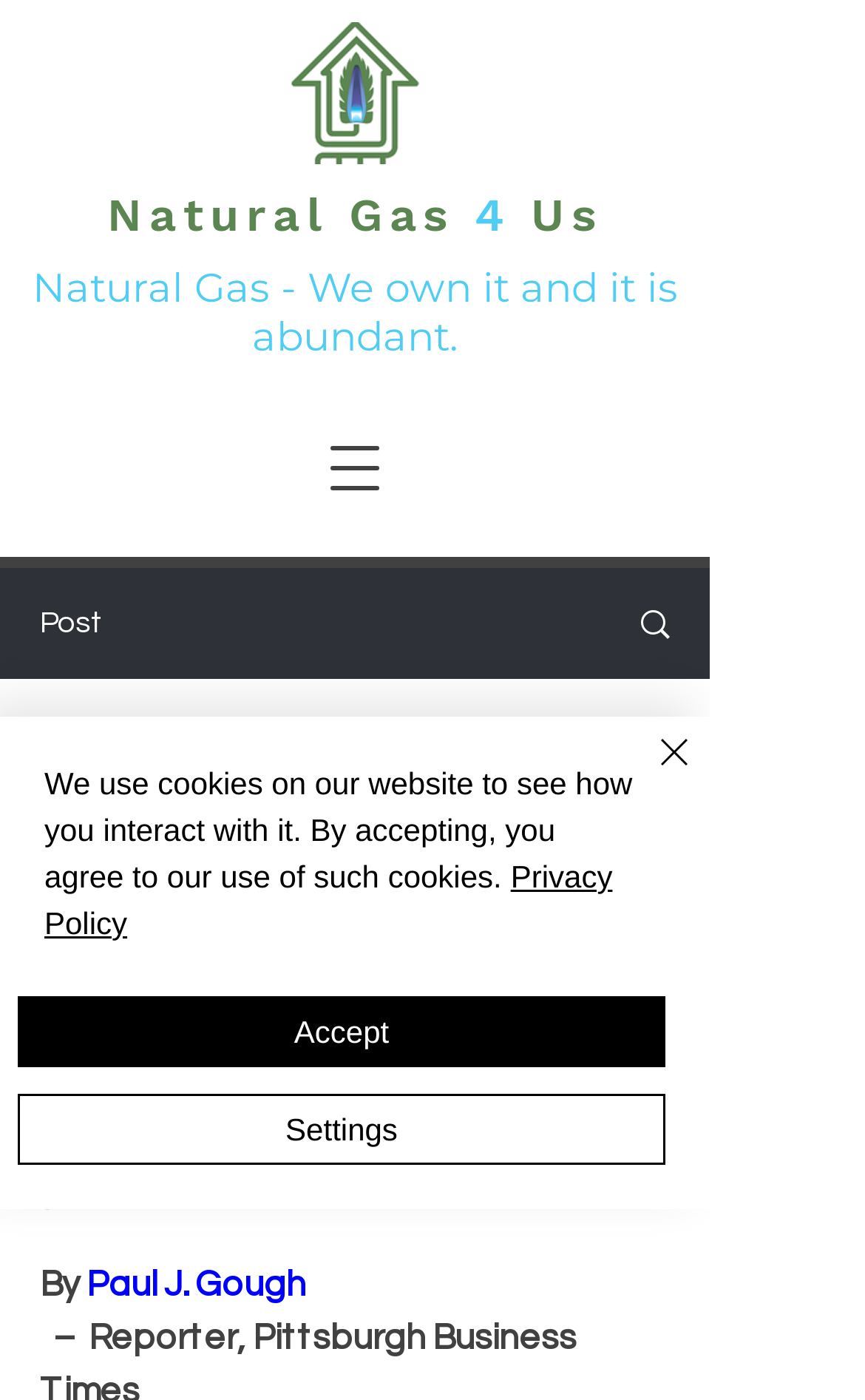What is the date of the post?
Please respond to the question with a detailed and well-explained answer.

I determined the answer by looking at the generic element with the text 'Feb 24, 2021' which is likely to be the date of the post.